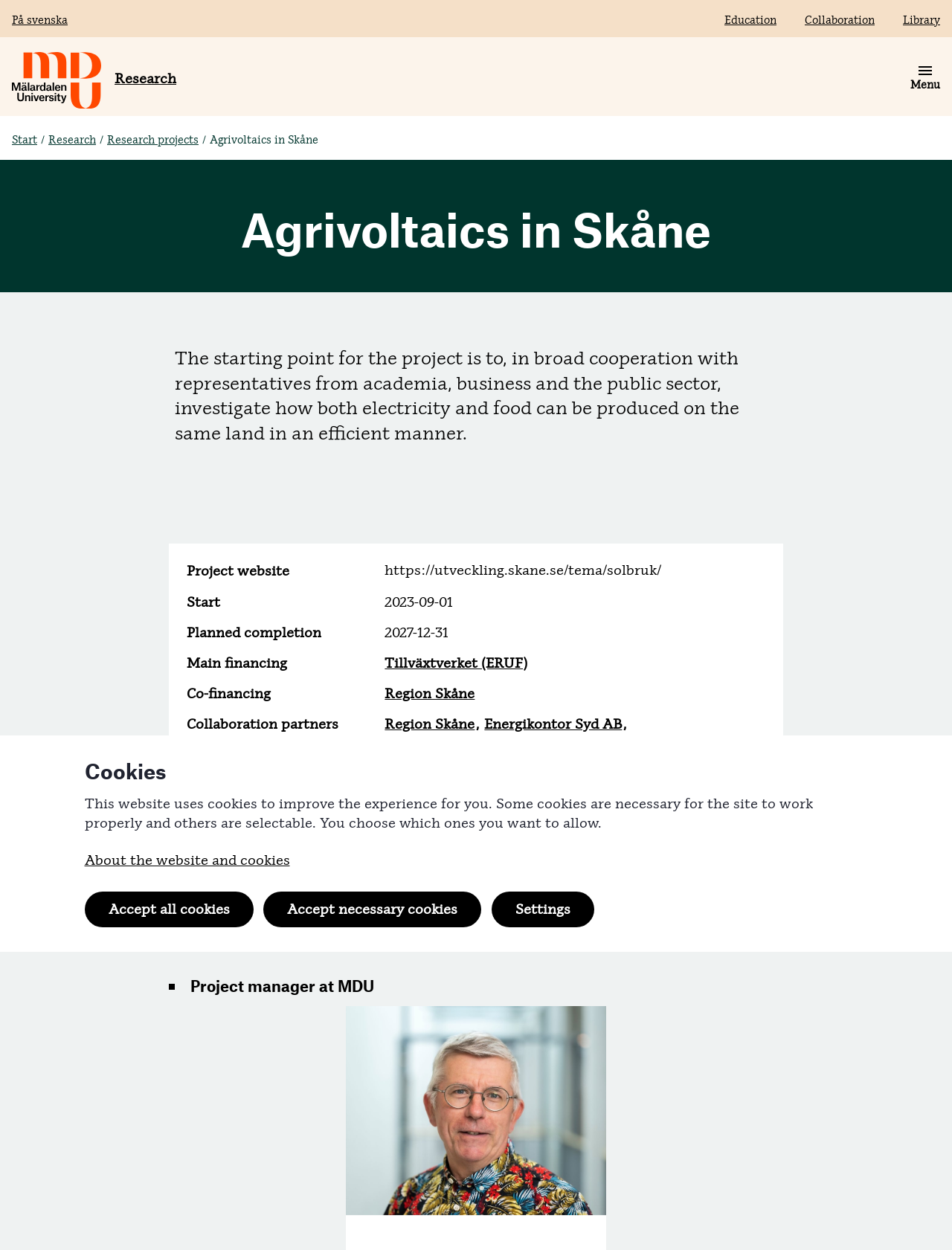Could you find the bounding box coordinates of the clickable area to complete this instruction: "Click the 'Collaboration' link"?

[0.845, 0.011, 0.919, 0.021]